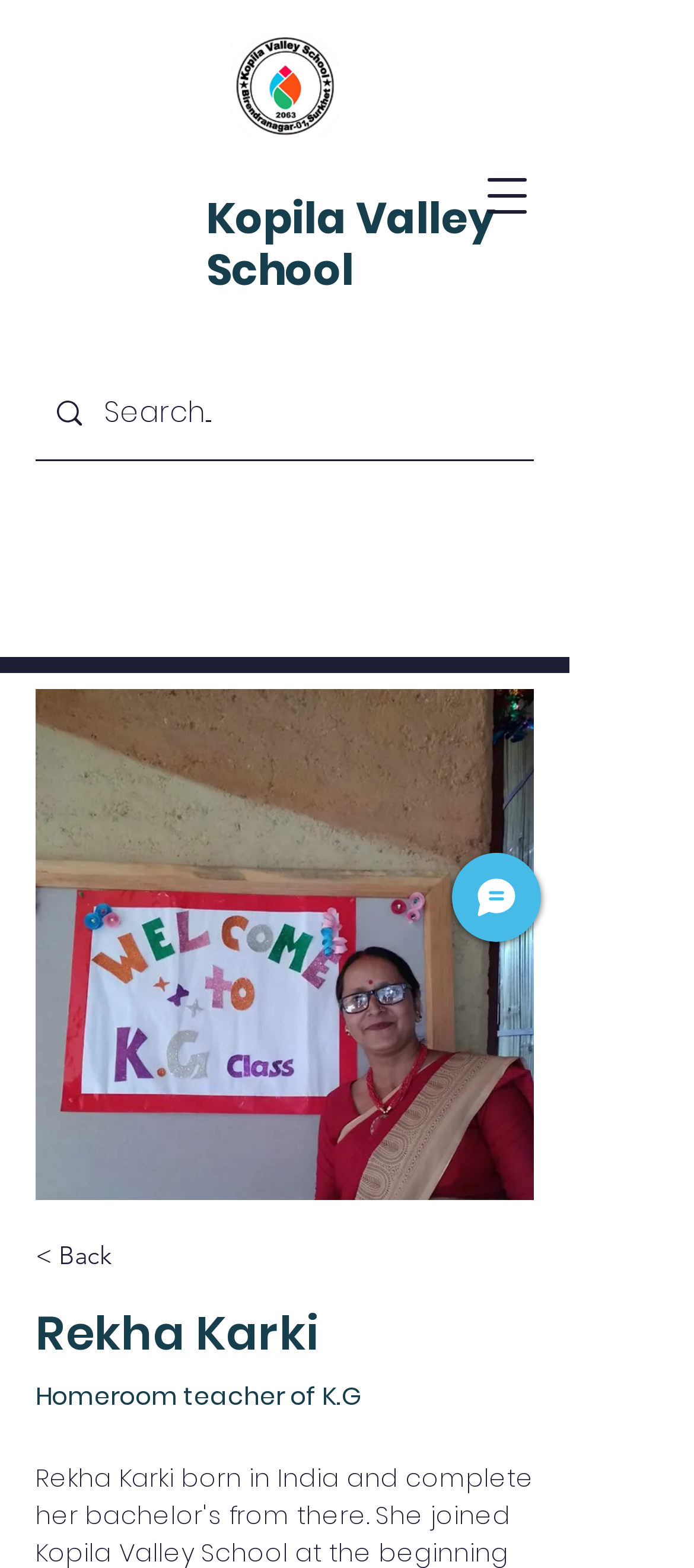Please analyze the image and give a detailed answer to the question:
What is the purpose of the button with a logo?

The button is located at the top right corner of the webpage, and it has a description 'Open navigation menu', which suggests that it is used to open a navigation menu.